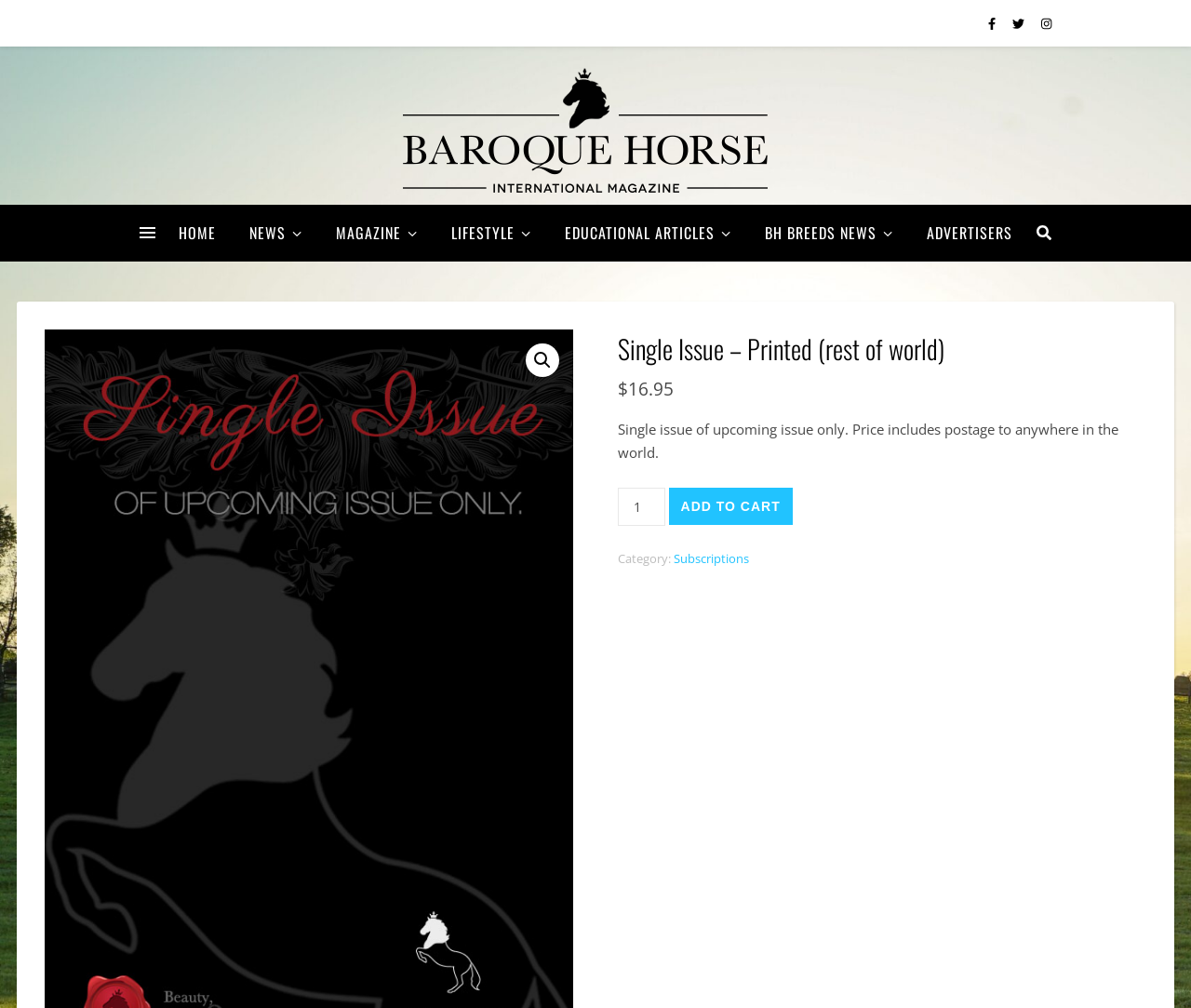Locate the bounding box coordinates of the area to click to fulfill this instruction: "change the quantity". The bounding box should be presented as four float numbers between 0 and 1, in the order [left, top, right, bottom].

[0.519, 0.484, 0.558, 0.522]